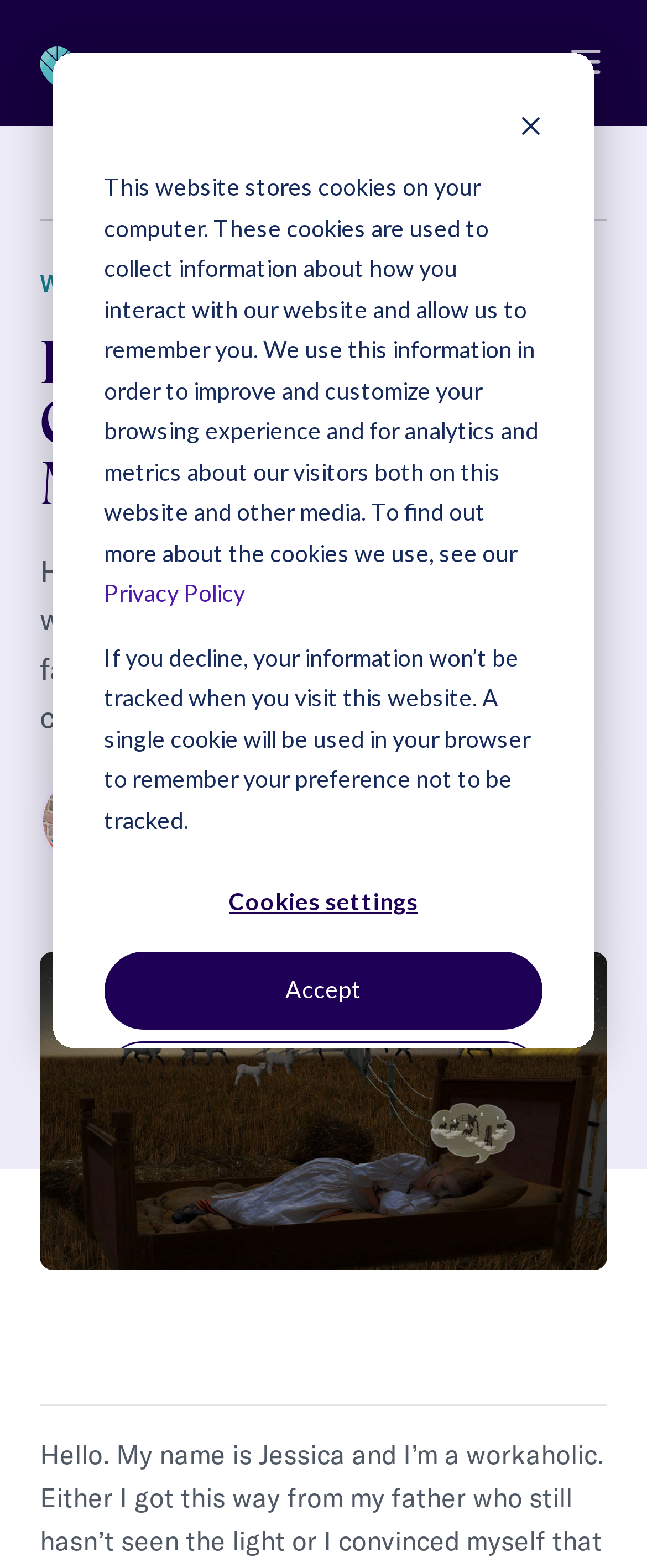Indicate the bounding box coordinates of the element that needs to be clicked to satisfy the following instruction: "Click the Thrive Global link". The coordinates should be four float numbers between 0 and 1, i.e., [left, top, right, bottom].

[0.062, 0.026, 0.646, 0.054]